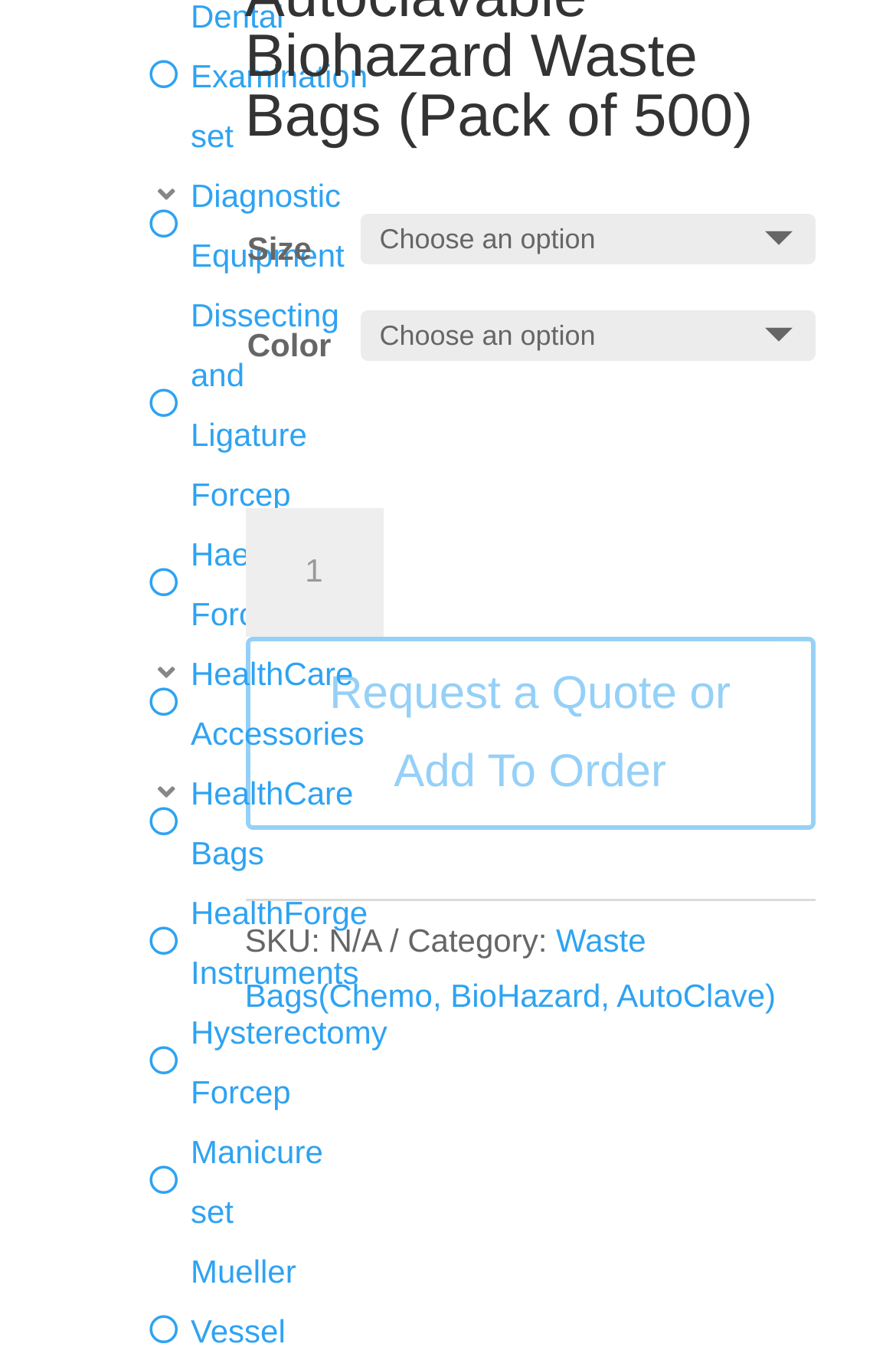Please identify the bounding box coordinates of the element's region that I should click in order to complete the following instruction: "Request a quote or add to order". The bounding box coordinates consist of four float numbers between 0 and 1, i.e., [left, top, right, bottom].

[0.273, 0.469, 0.91, 0.611]